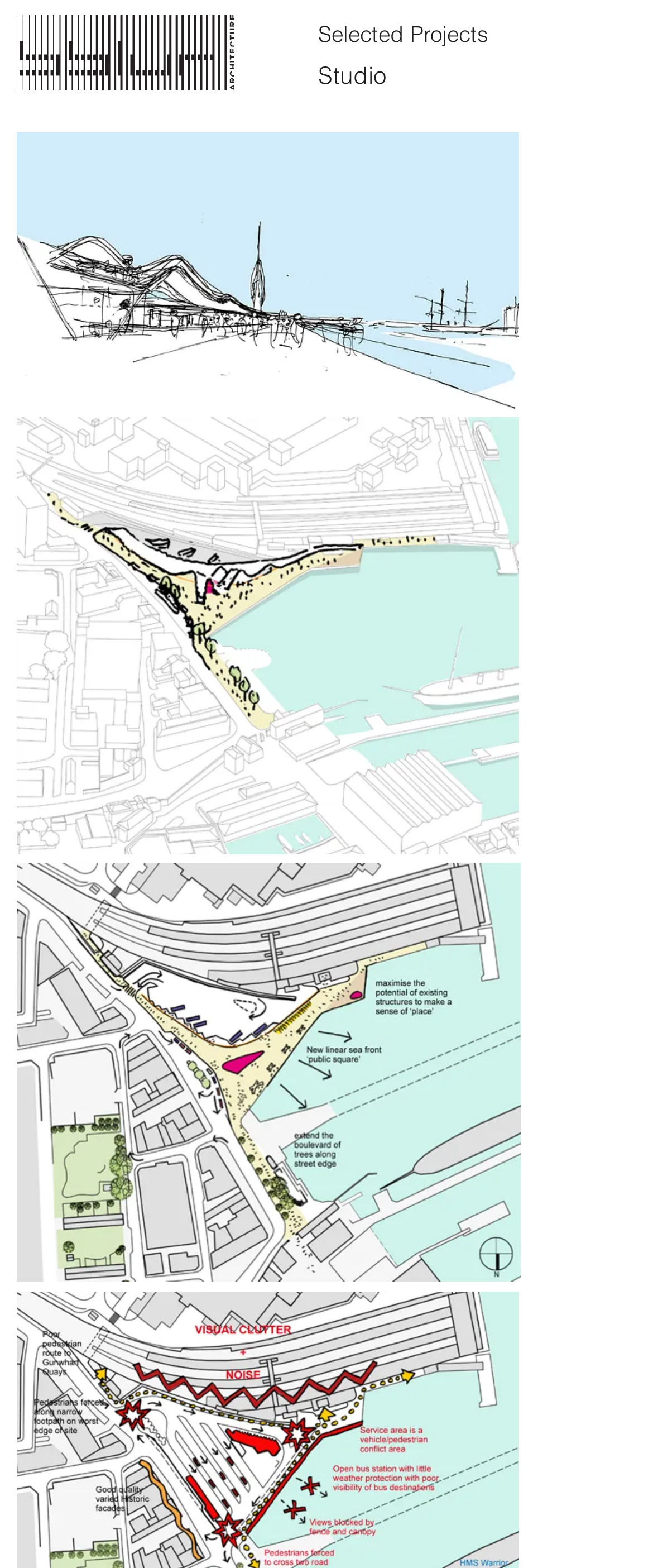How many images are on this webpage?
Based on the screenshot, respond with a single word or phrase.

3